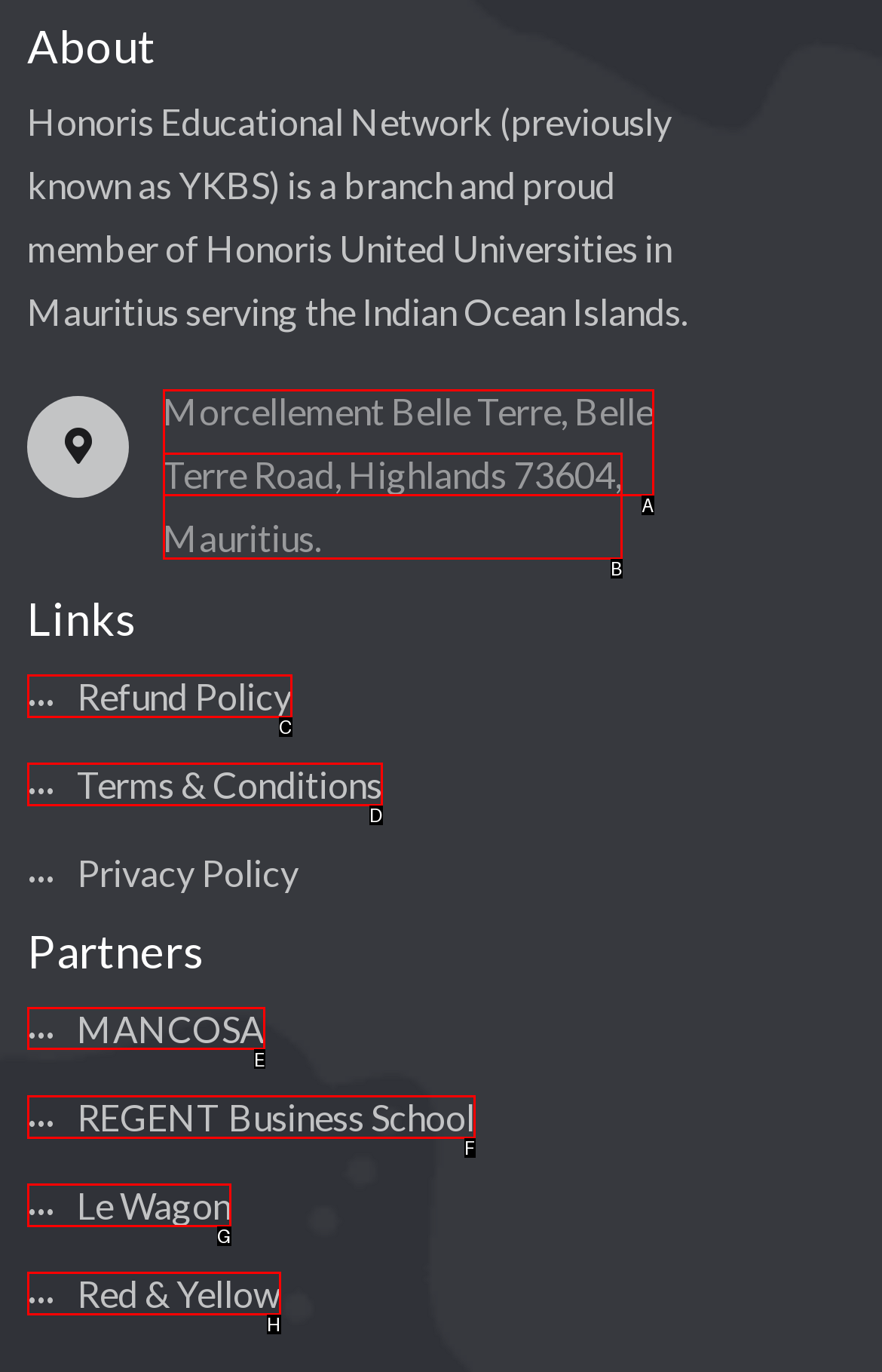Identify the appropriate lettered option to execute the following task: Explore MANCOSA
Respond with the letter of the selected choice.

E